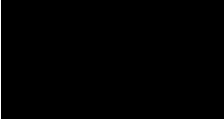What type of information is provided alongside the title?
Please use the image to provide a one-word or short phrase answer.

Links to current job vacancies